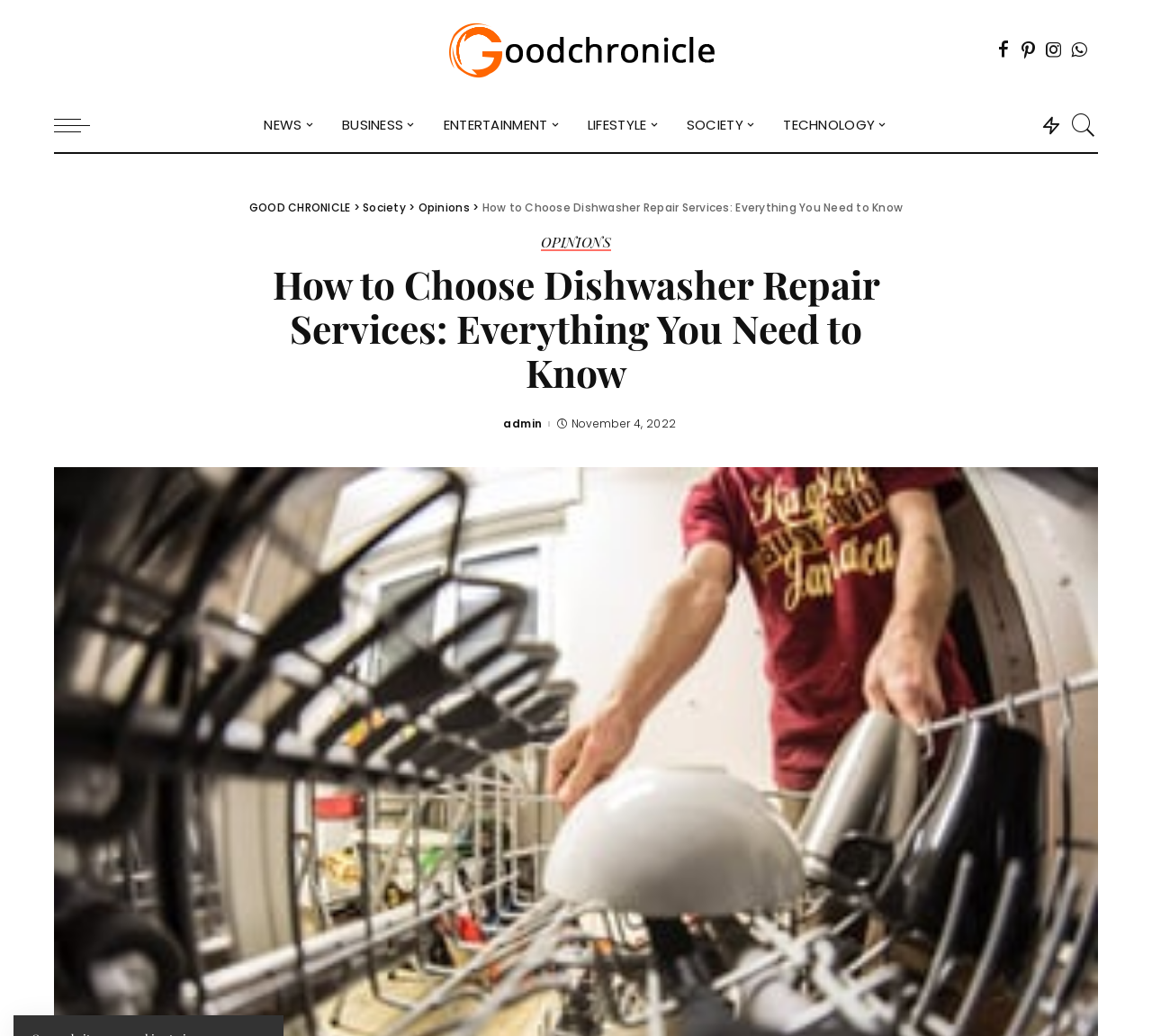What is the name of the website?
Using the image provided, answer with just one word or phrase.

GOOD CHRONICLE